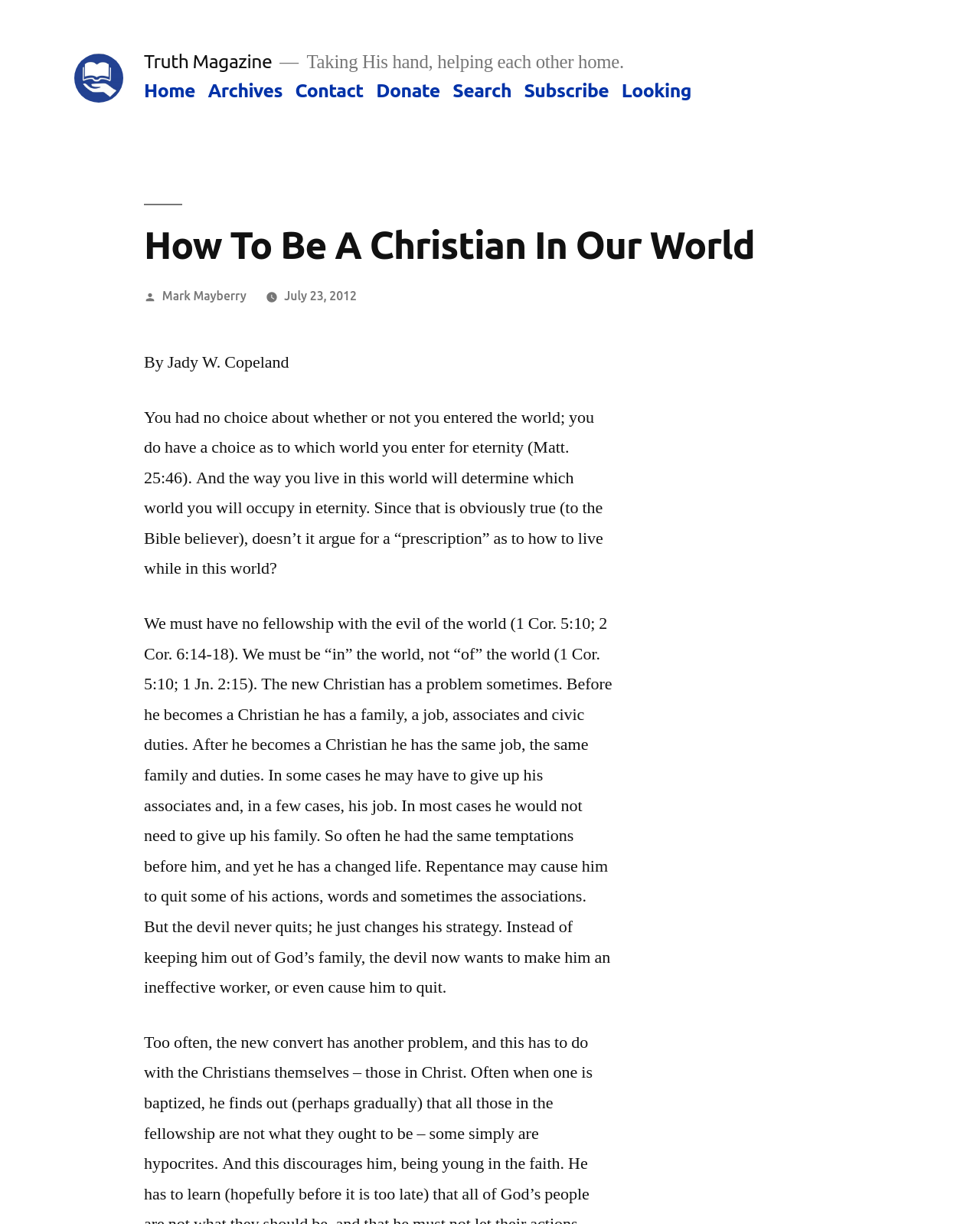Please find and report the primary heading text from the webpage.

How To Be A Christian In Our World